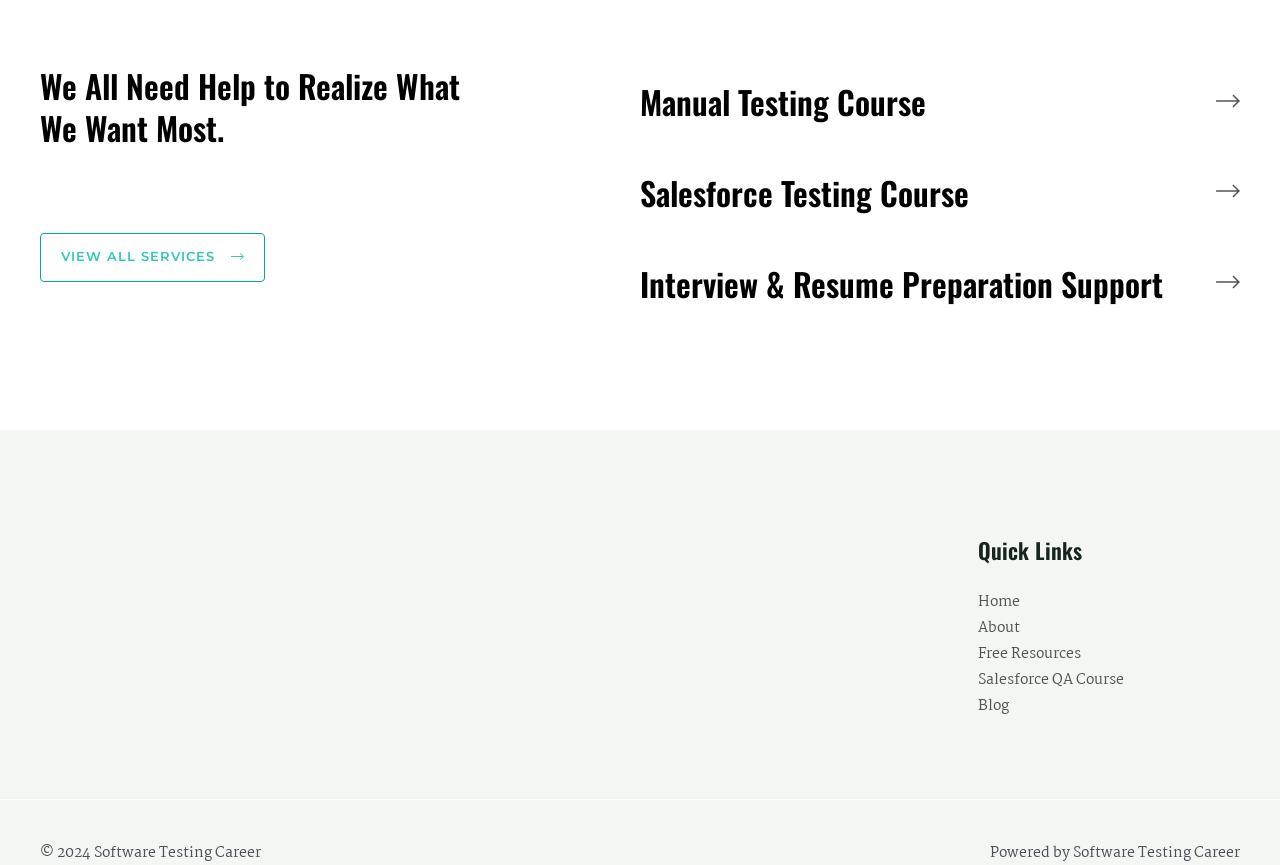Could you indicate the bounding box coordinates of the region to click in order to complete this instruction: "get interview and resume preparation support".

[0.5, 0.3, 0.909, 0.354]